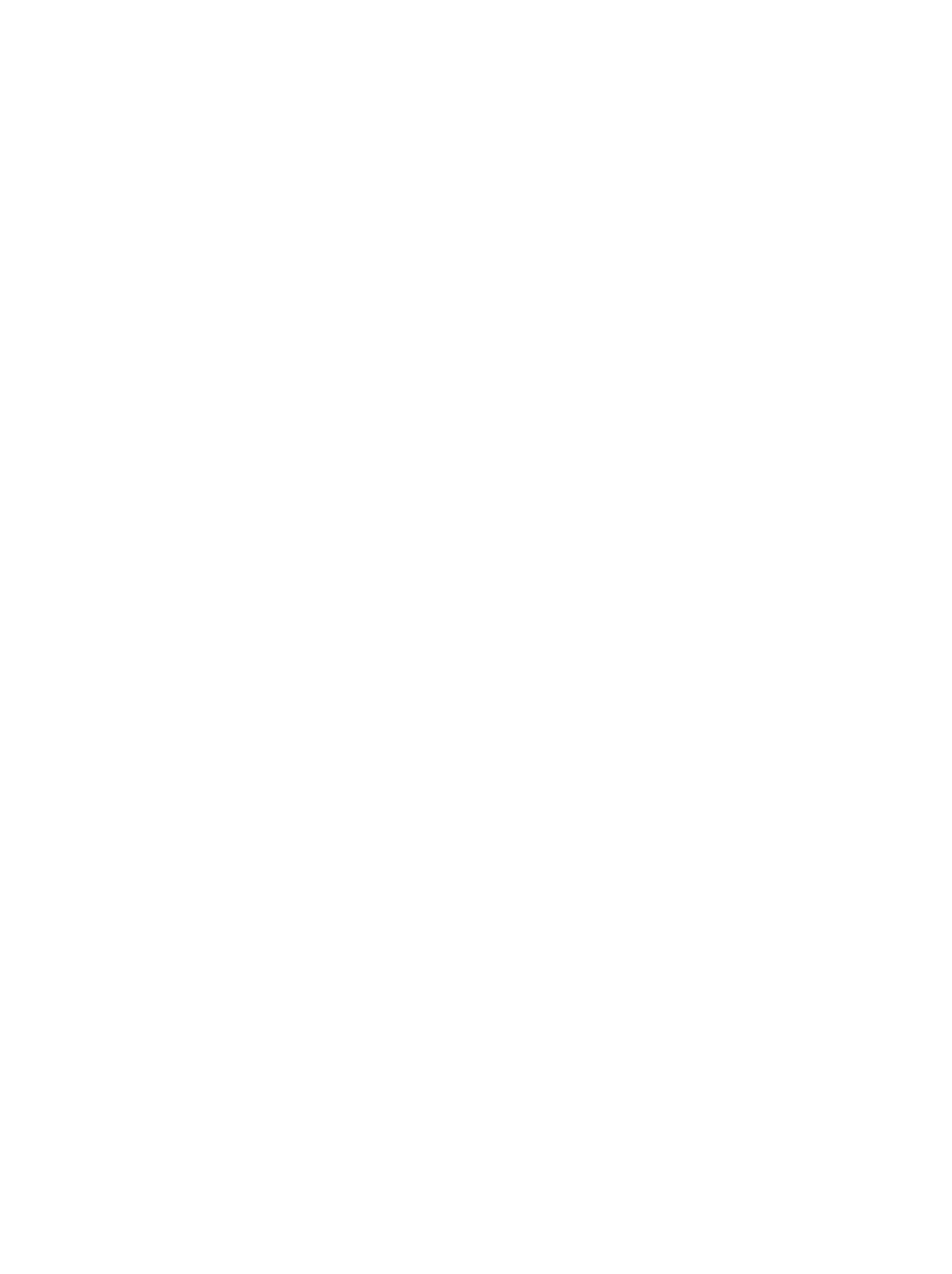Provide the bounding box coordinates in the format (top-left x, top-left y, bottom-right x, bottom-right y). All values are floating point numbers between 0 and 1. Determine the bounding box coordinate of the UI element described as: title="Arts Court Plaque Unveiling Video"

[0.171, 0.559, 0.202, 0.582]